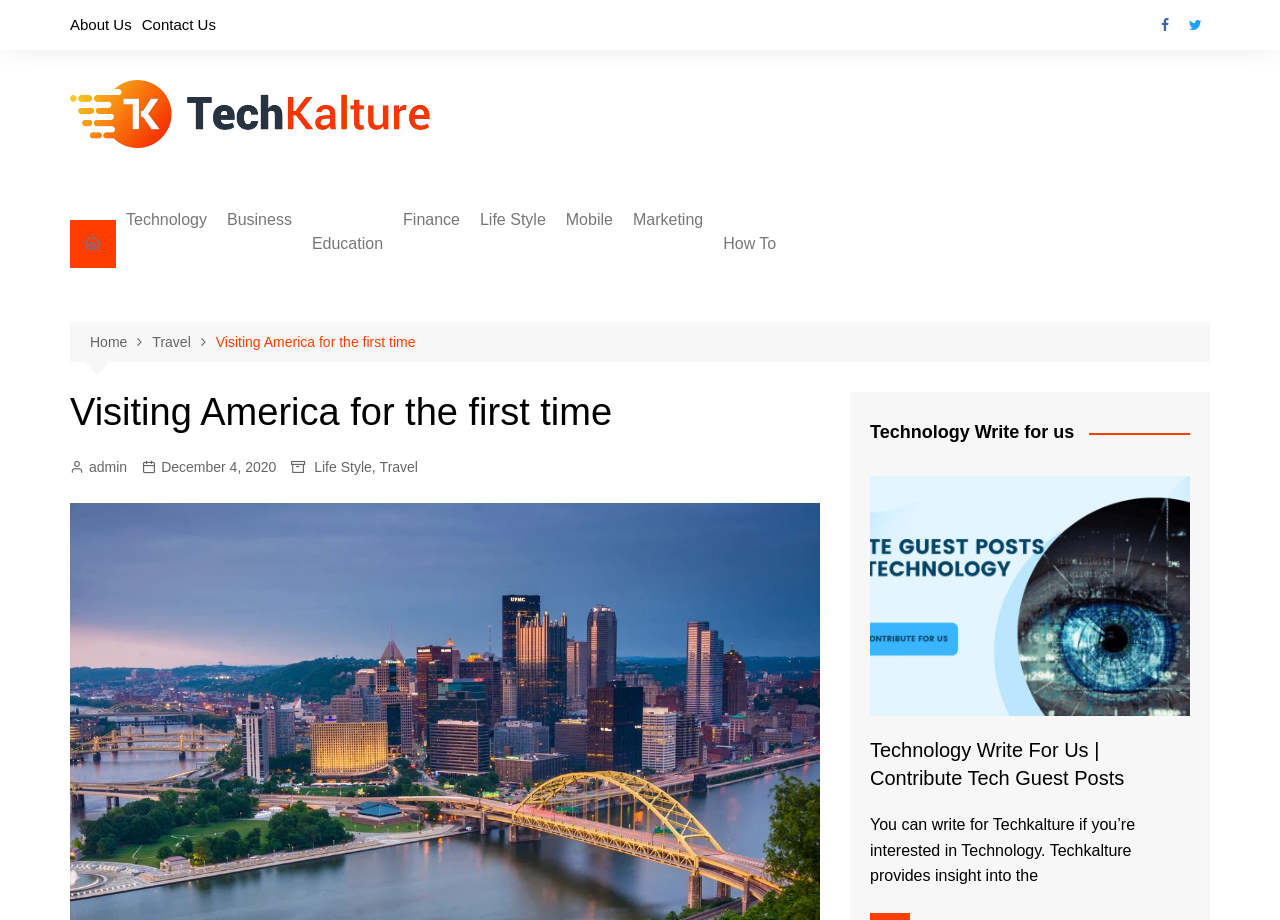Please locate and generate the primary heading on this webpage.

Visiting America for the first time